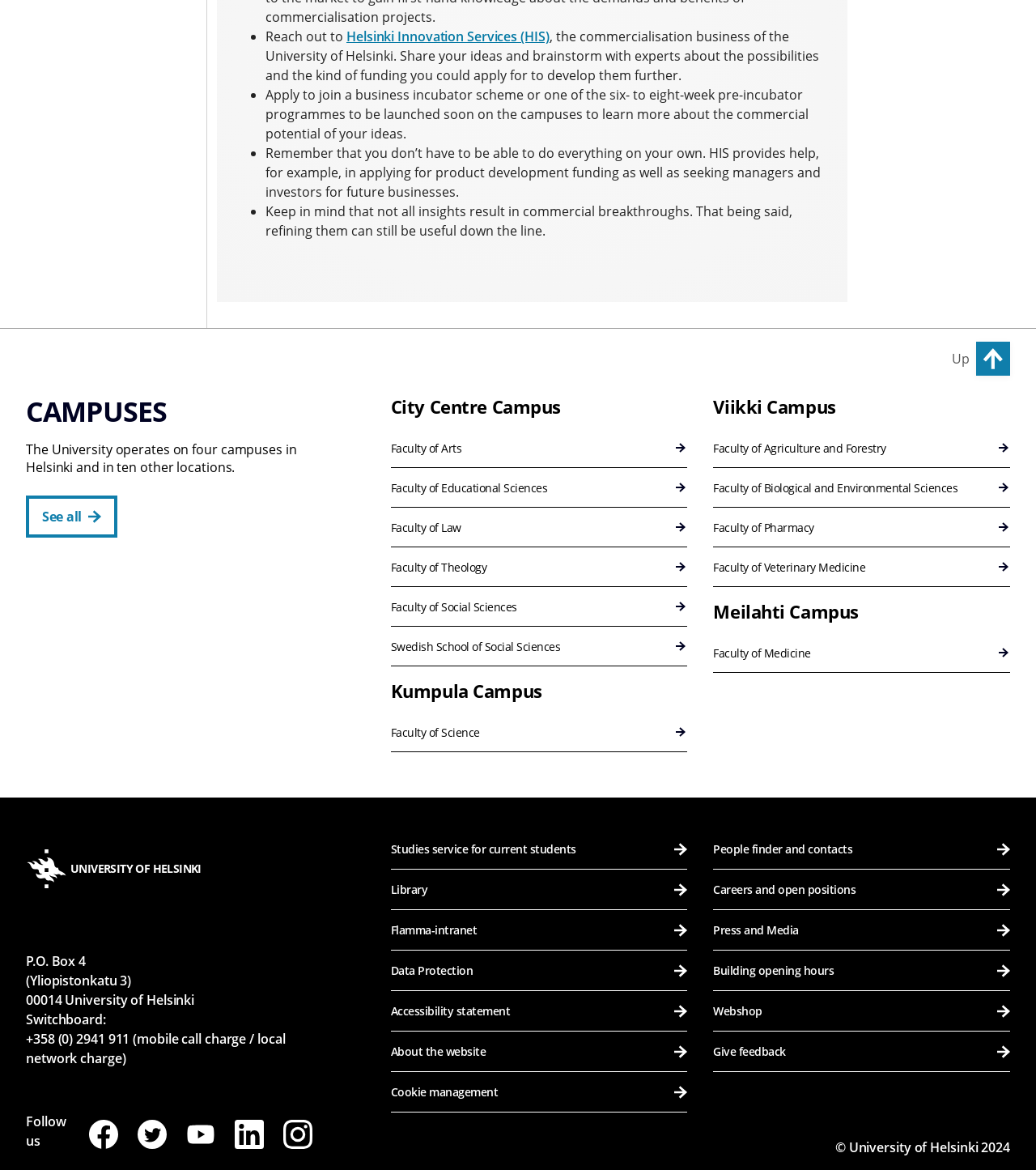Identify the bounding box coordinates of the region that should be clicked to execute the following instruction: "Learn more about City Centre Campus".

[0.377, 0.338, 0.541, 0.357]